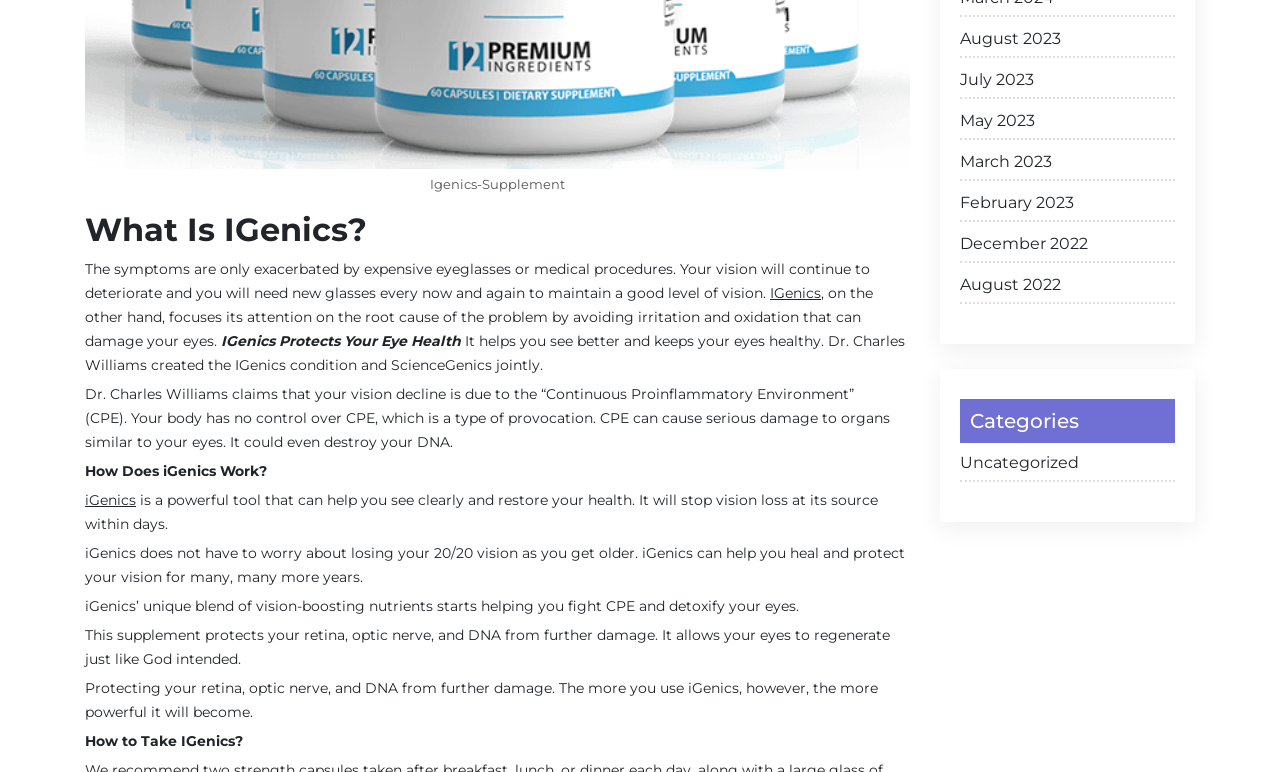How does IGenics work?
Provide a one-word or short-phrase answer based on the image.

Fights CPE and detoxifies eyes